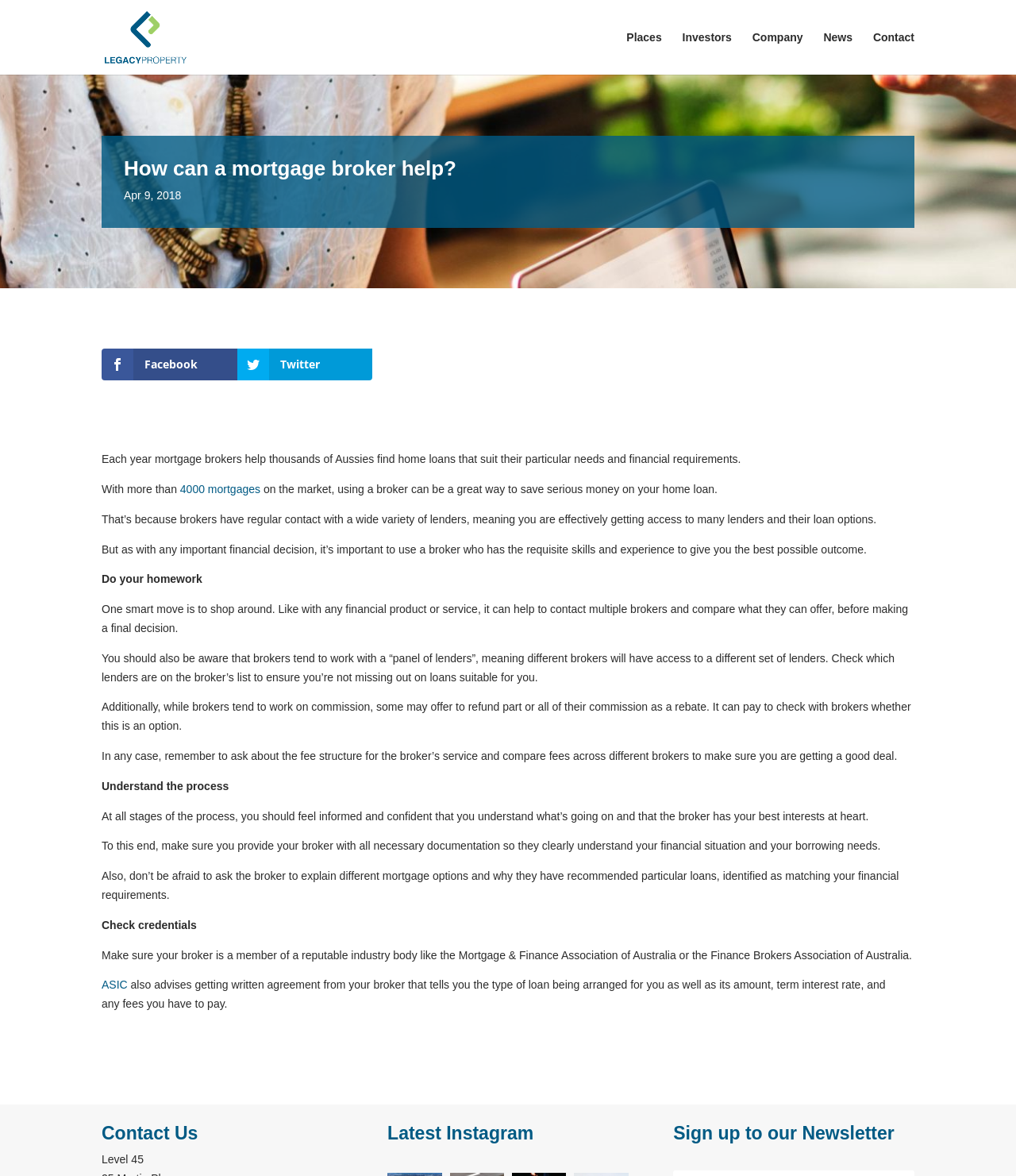Determine the bounding box coordinates of the section I need to click to execute the following instruction: "Click on the 'Places' link". Provide the coordinates as four float numbers between 0 and 1, i.e., [left, top, right, bottom].

[0.617, 0.027, 0.651, 0.036]